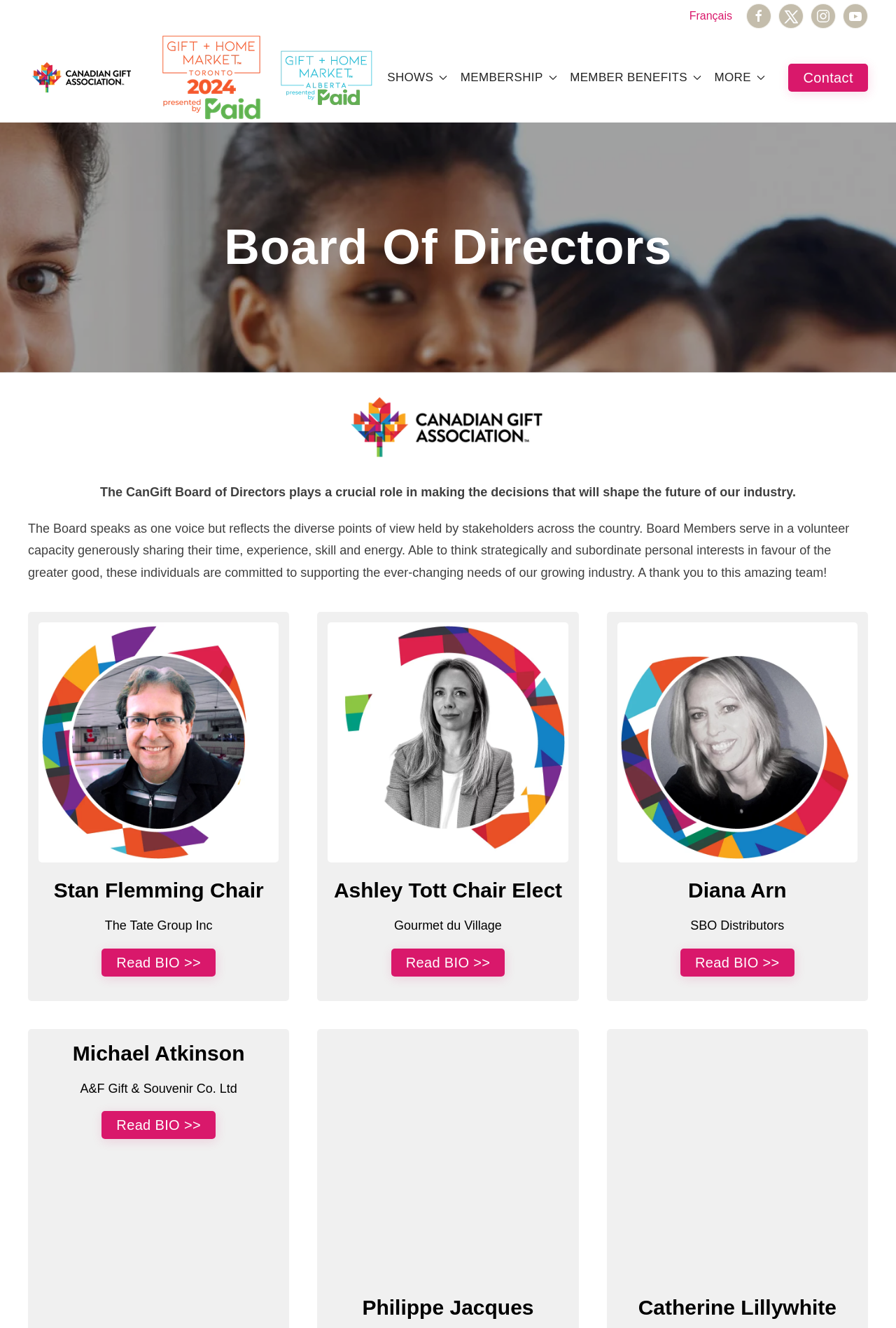Determine the bounding box coordinates for the element that should be clicked to follow this instruction: "Read the bio of Stan Flemming". The coordinates should be given as four float numbers between 0 and 1, in the format [left, top, right, bottom].

[0.114, 0.714, 0.241, 0.735]